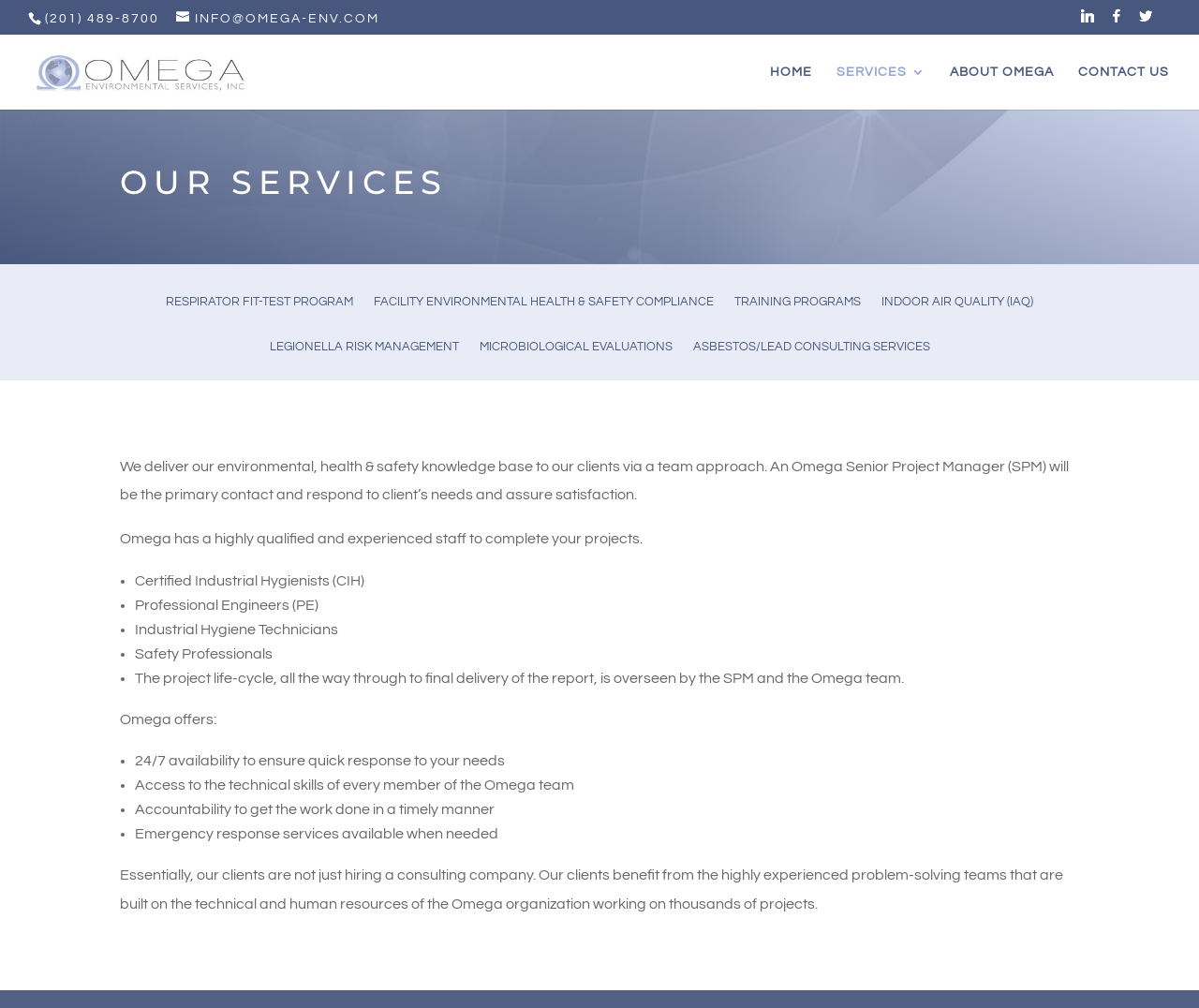Bounding box coordinates should be provided in the format (top-left x, top-left y, bottom-right x, bottom-right y) with all values between 0 and 1. Identify the bounding box for this UI element: Indoor Air Quality (IAQ)

[0.735, 0.293, 0.862, 0.333]